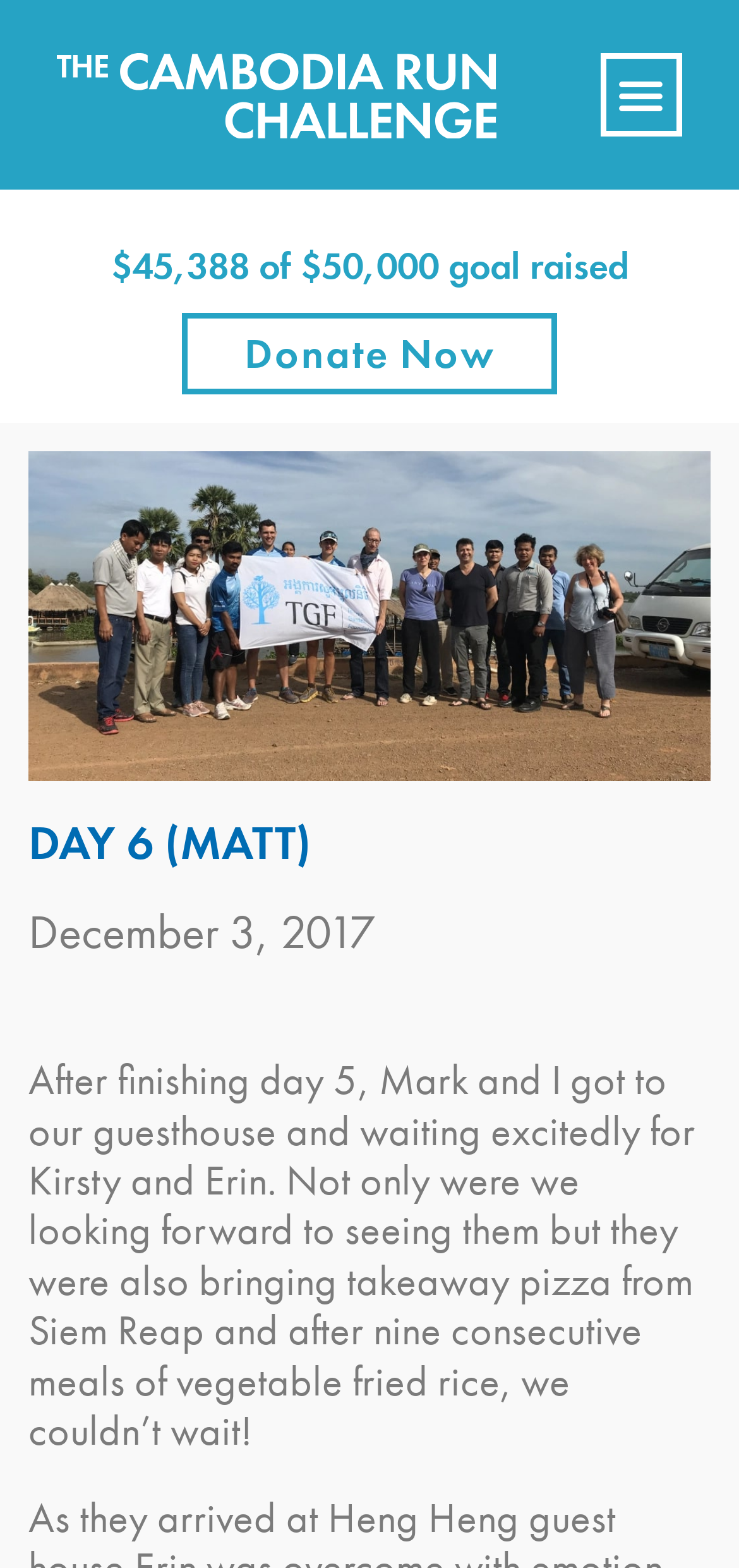How many consecutive meals of vegetable fried rice did the author have?
From the details in the image, answer the question comprehensively.

I found the answer by reading the text element '...and after nine consecutive meals of vegetable fried rice, we couldn’t wait!'. This indicates that the author had nine consecutive meals of vegetable fried rice.